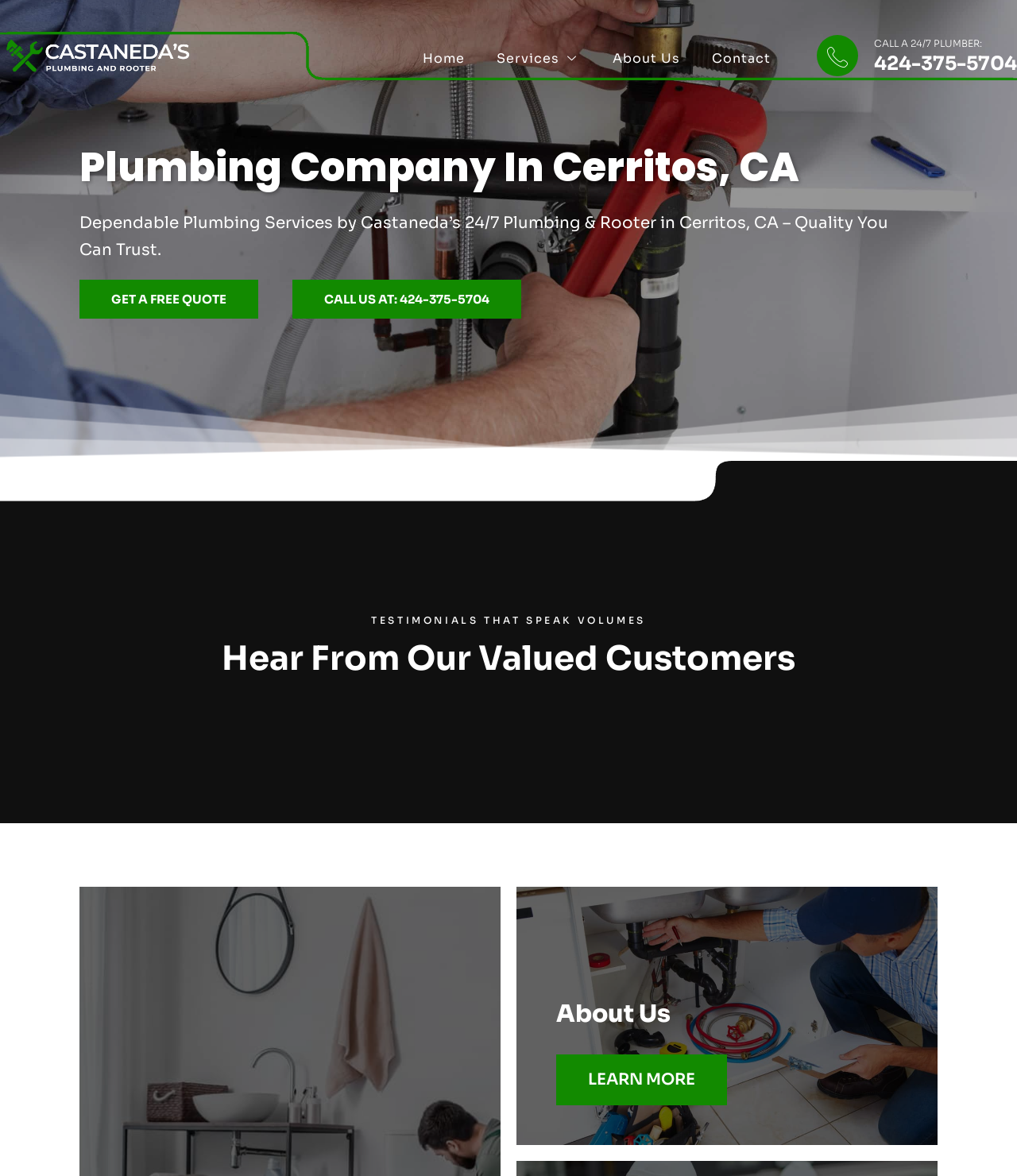How many navigation links are there at the top of the webpage?
Using the visual information, respond with a single word or phrase.

4